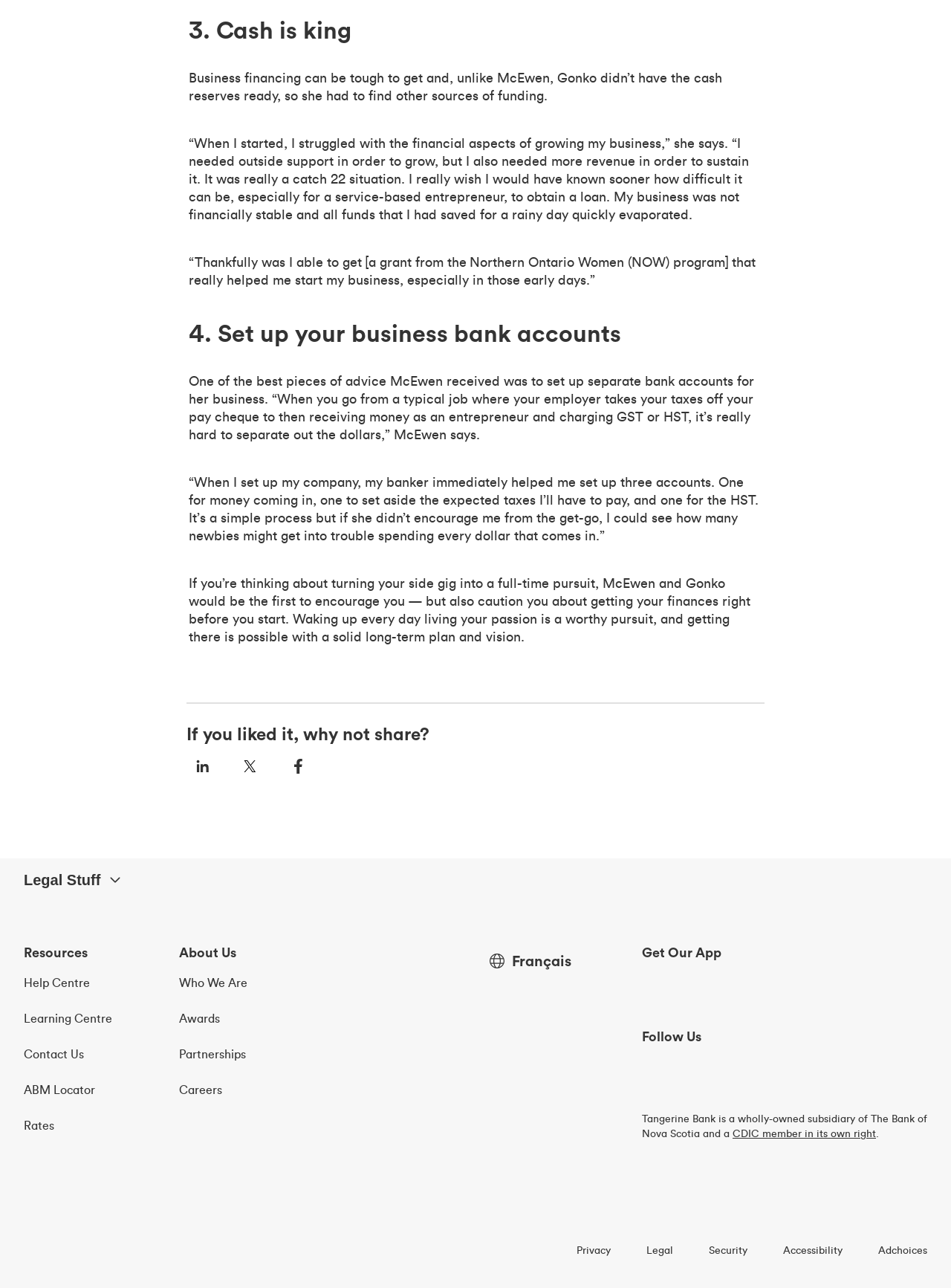Please mark the clickable region by giving the bounding box coordinates needed to complete this instruction: "Follow Tangerine on Instagram".

[0.675, 0.821, 0.706, 0.844]